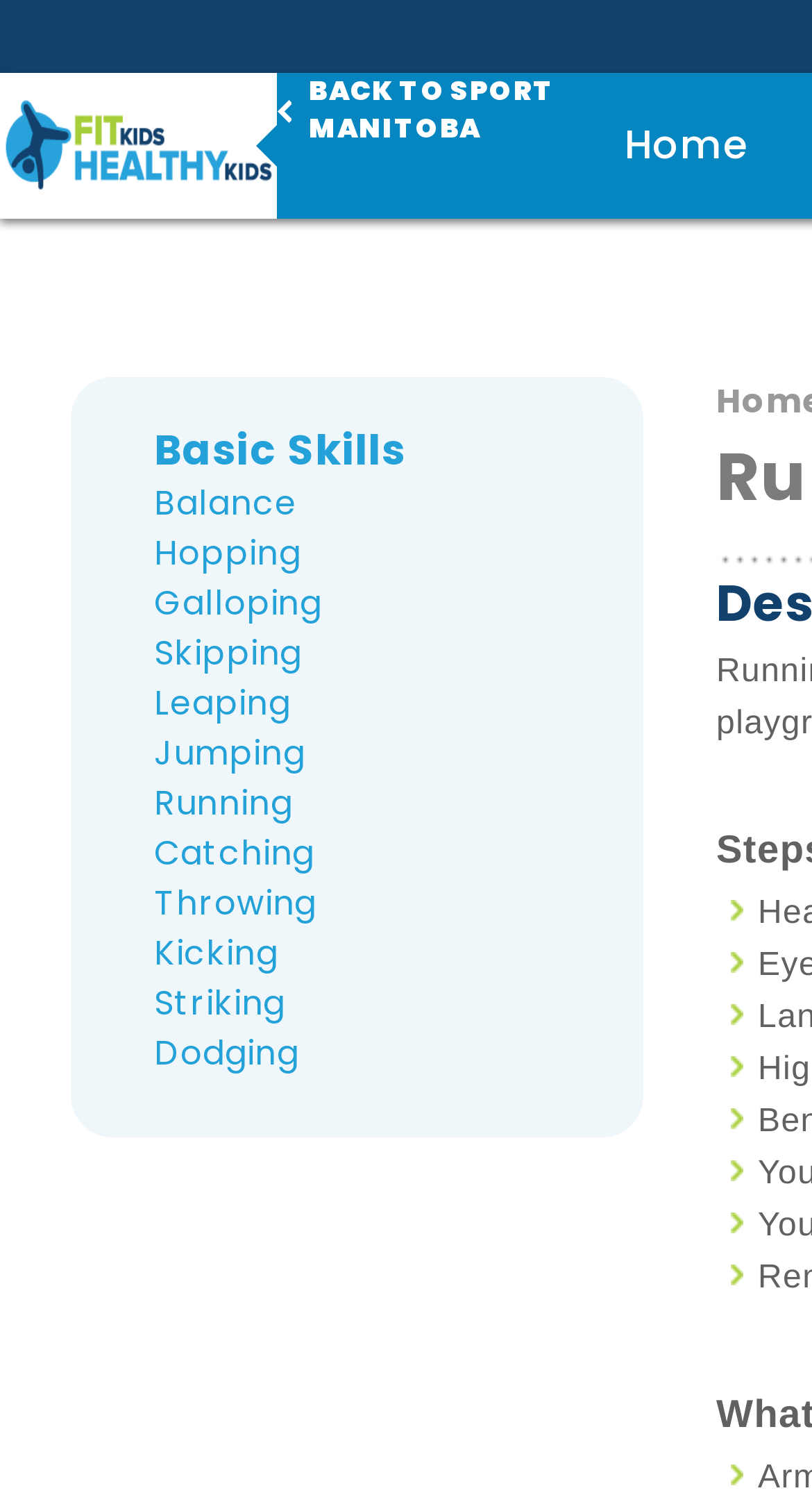Please identify the bounding box coordinates of the element that needs to be clicked to perform the following instruction: "Visit 'Running' page".

[0.19, 0.519, 0.36, 0.551]